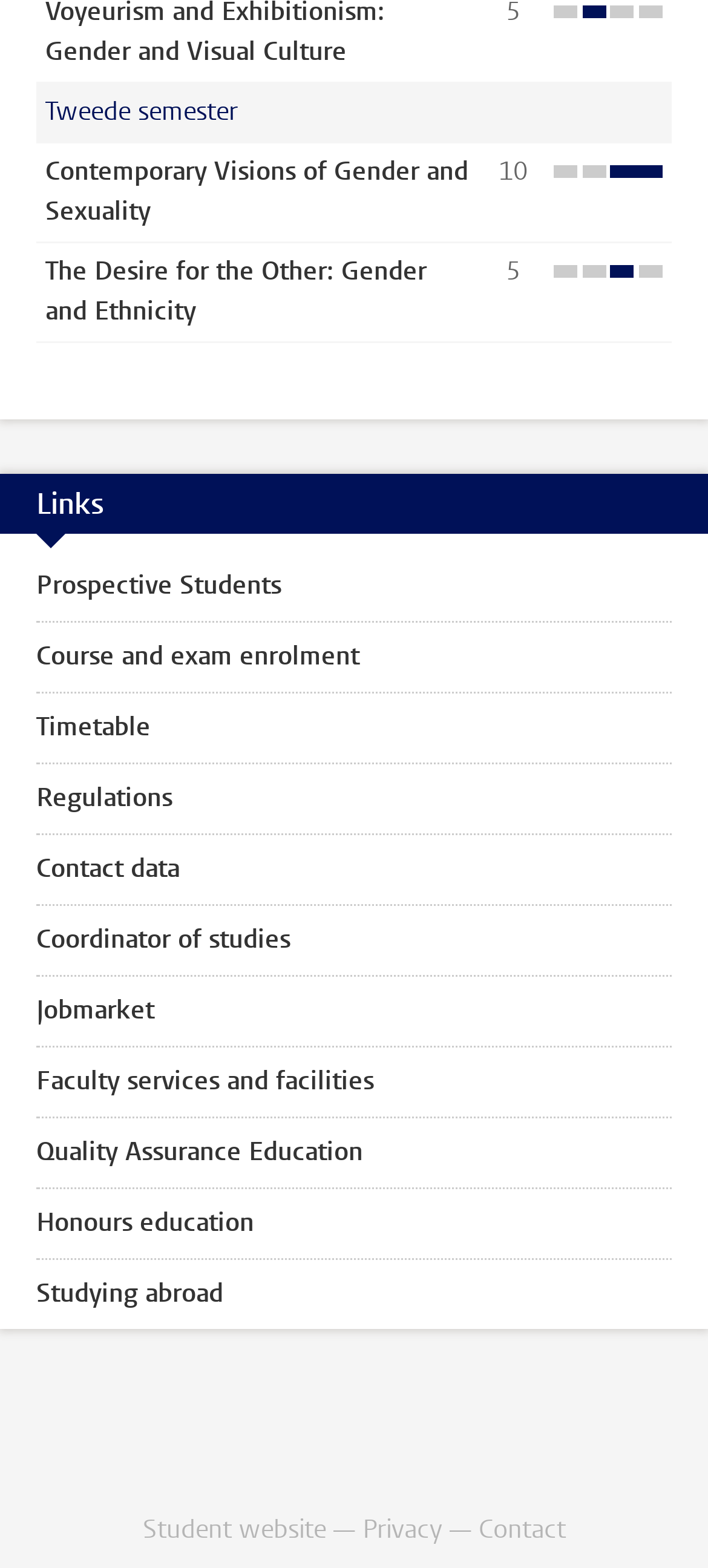Provide the bounding box coordinates of the UI element this sentence describes: "Studying abroad".

[0.0, 0.804, 1.0, 0.848]